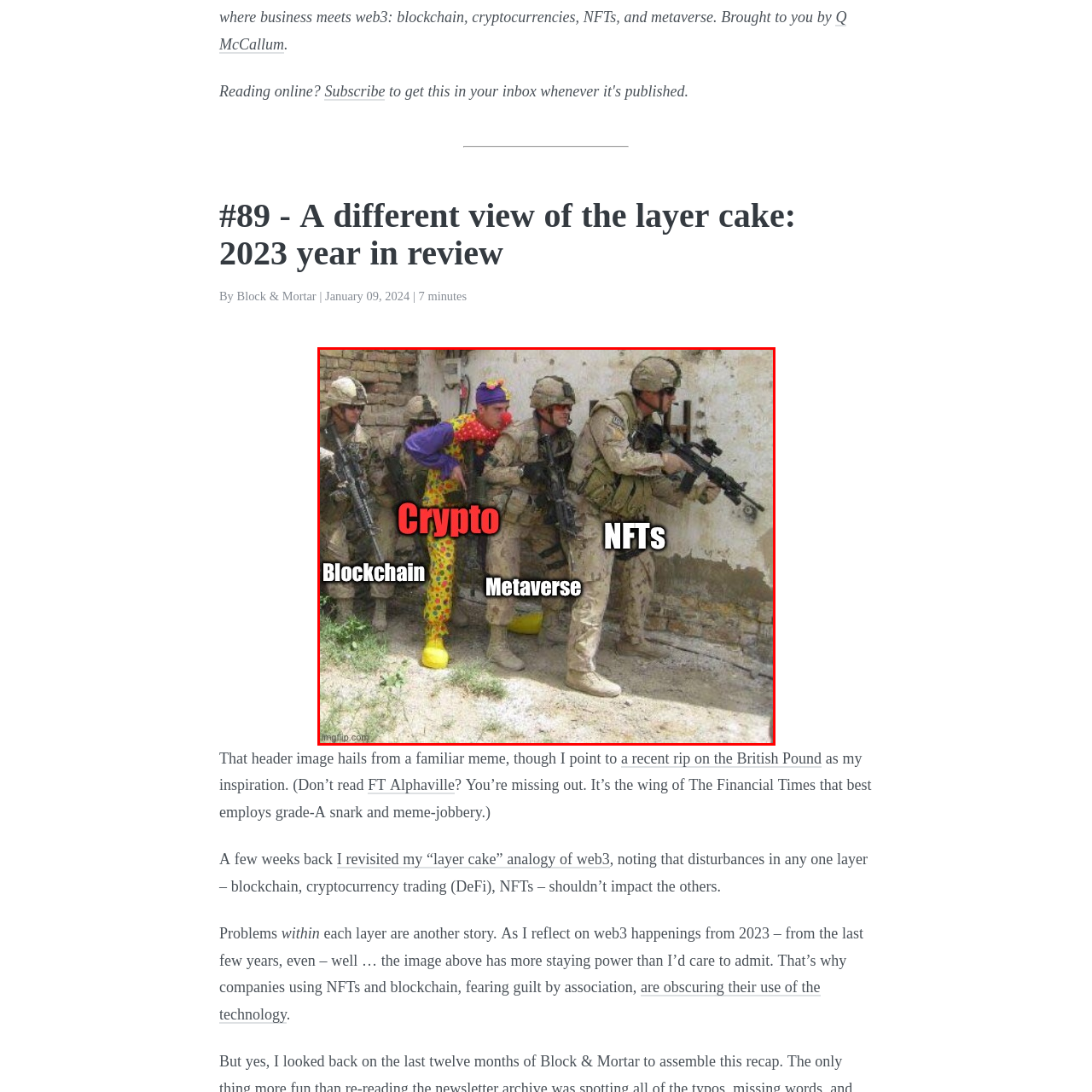Focus on the area highlighted by the red bounding box and give a thorough response to the following question, drawing from the image: What is the setting of the image inspired by?

The setting of the image, which features a group of armed soldiers, is likely inspired by military imagery, and is used to emphasize the tension between serious and silly aspects of the modern digital landscape, especially relating to Web3 and its multifaceted components.